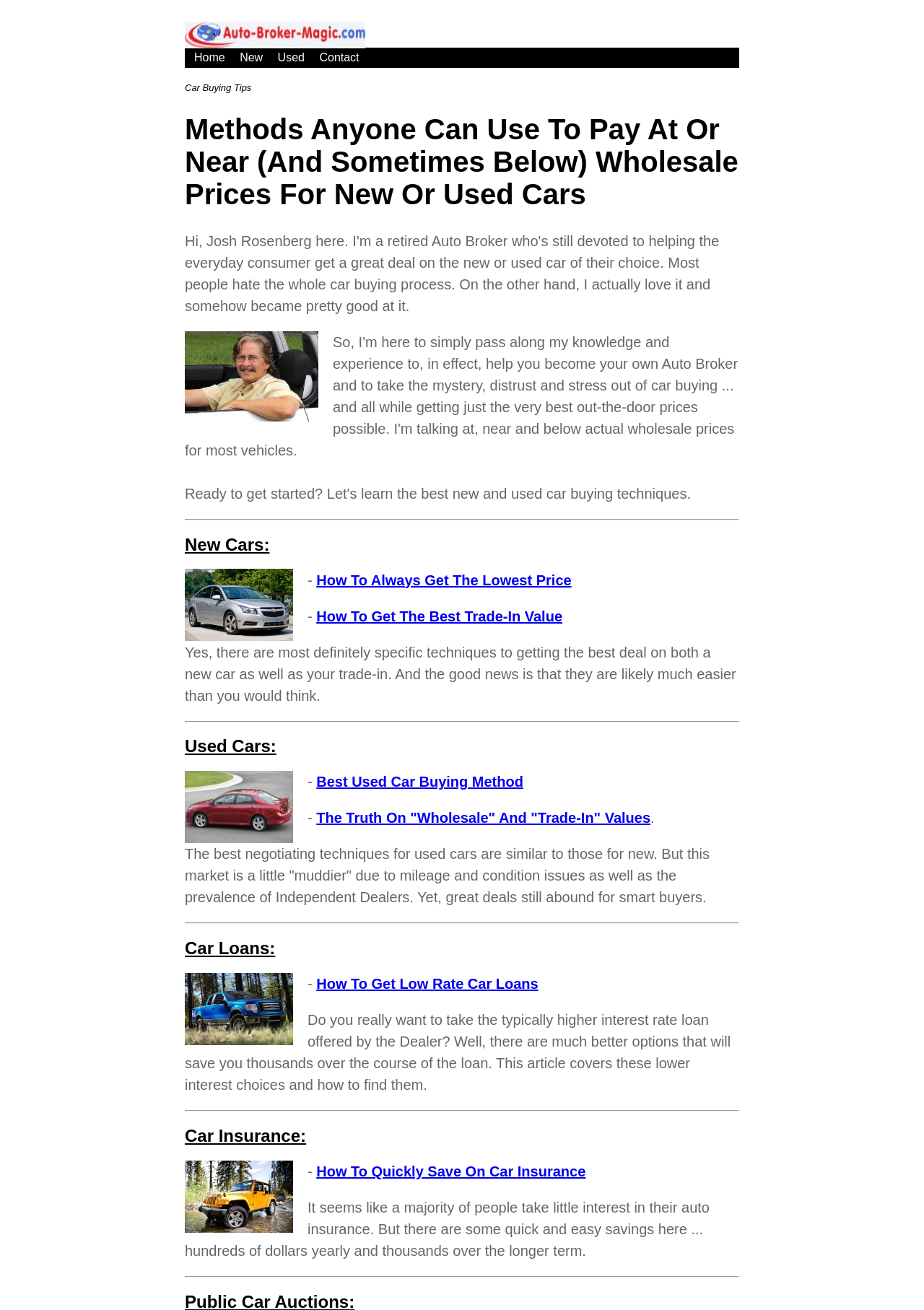Please provide the bounding box coordinate of the region that matches the element description: New. Coordinates should be in the format (top-left x, top-left y, bottom-right x, bottom-right y) and all values should be between 0 and 1.

[0.259, 0.039, 0.284, 0.048]